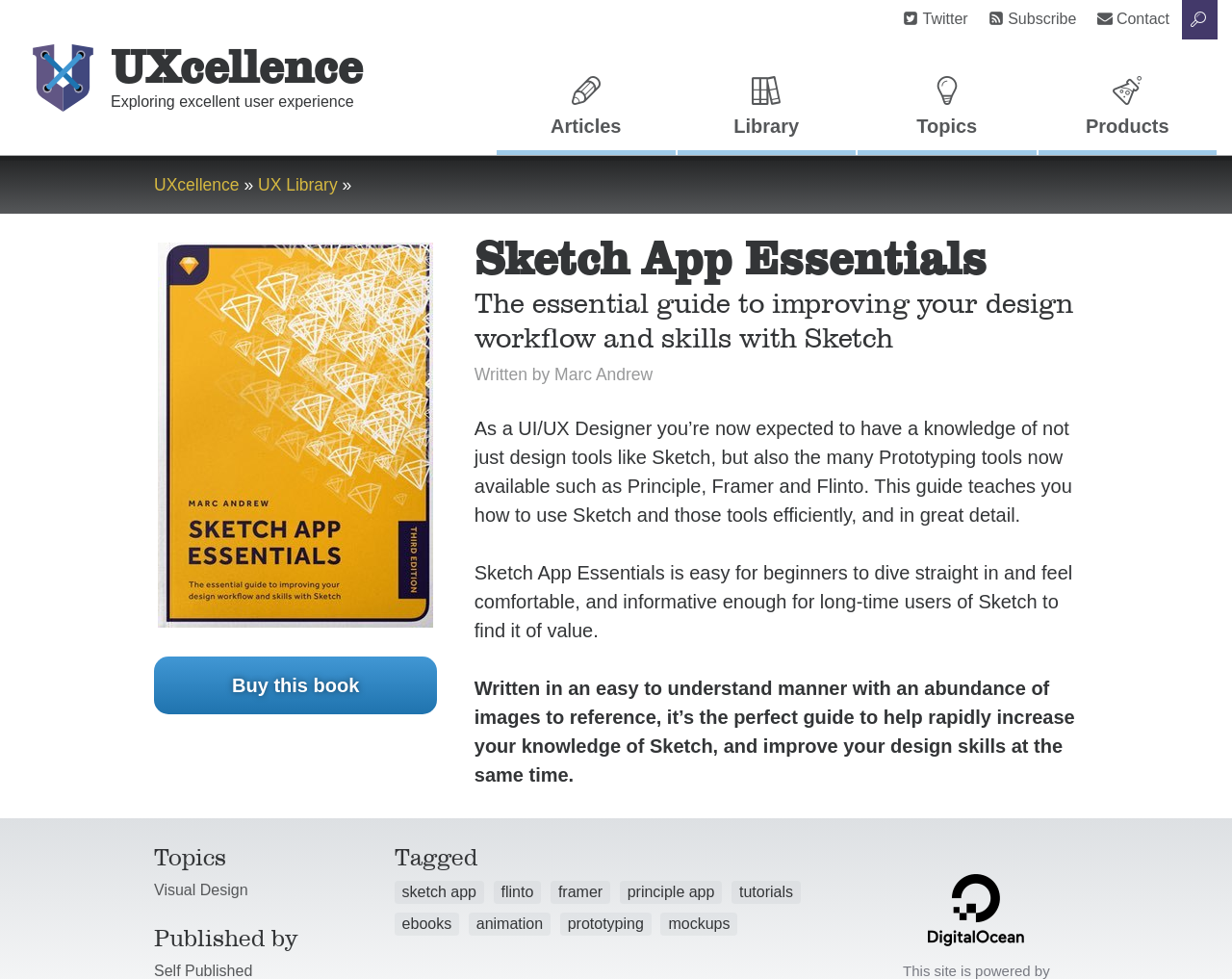Please find the bounding box coordinates (top-left x, top-left y, bottom-right x, bottom-right y) in the screenshot for the UI element described as follows: Buy this book

[0.125, 0.671, 0.355, 0.73]